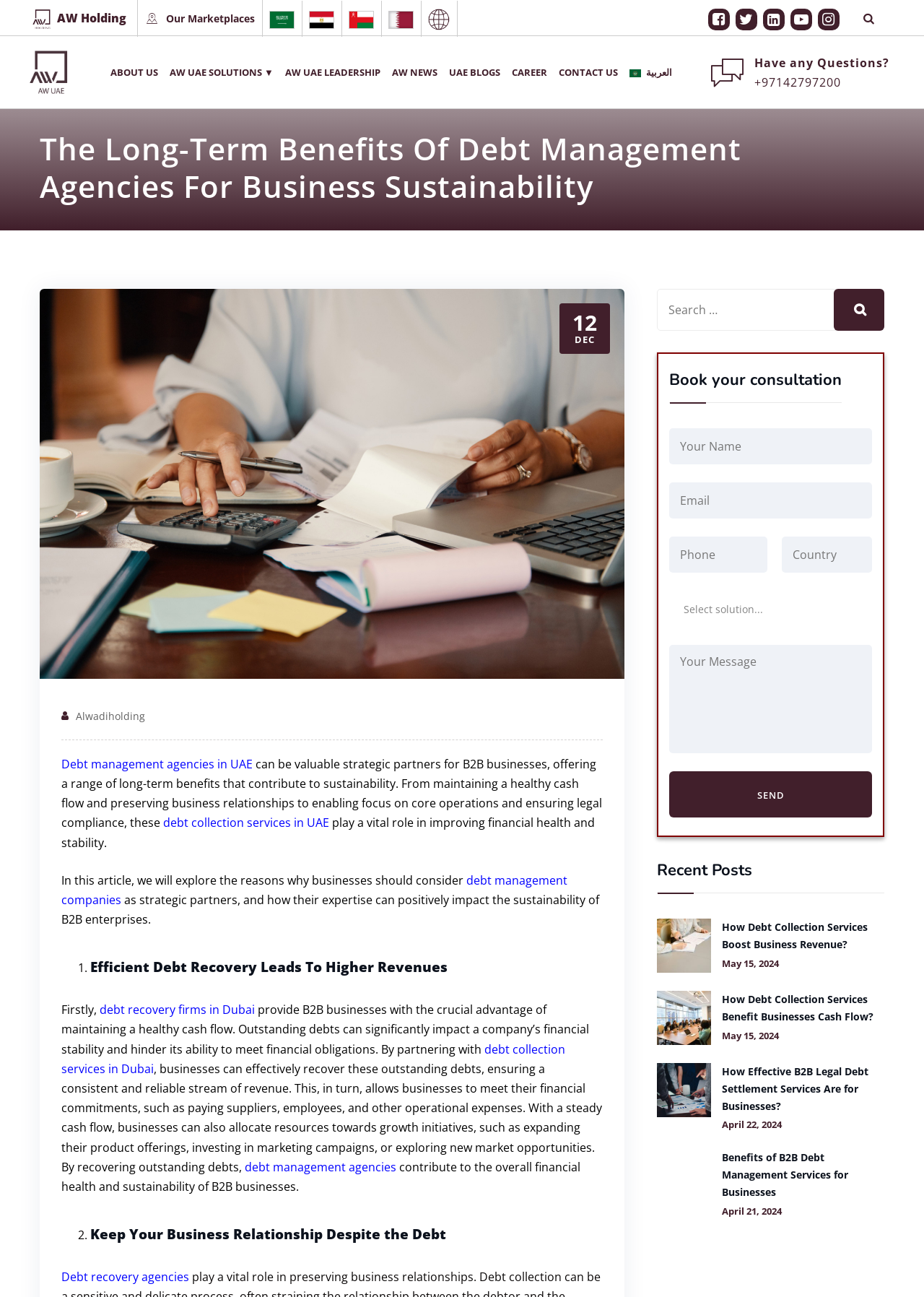Generate a comprehensive description of the webpage content.

This webpage is about debt management services and their benefits for B2B businesses. At the top, there is a navigation menu with links to various sections, including "ABOUT US", "AW UAE SOLUTIONS", "AW NEWS", and "CONTACT US". Below the navigation menu, there is a section with links to different marketplaces, including "AW Holding", "AW KSA", "AW Egypt", and others, each accompanied by a small image.

On the left side of the page, there is a section with a heading "The Long-Term Benefits Of Debt Management Agencies For Business Sustainability". This section contains a brief introduction to the importance of debt management agencies for B2B businesses, followed by a list of benefits, including efficient debt recovery, maintaining healthy cash flow, and preserving business relationships.

The main content of the page is divided into sections, each with a heading and a brief description. The first section is about efficient debt recovery, which leads to higher revenues. The second section discusses how debt management agencies help businesses maintain healthy relationships with their clients despite outstanding debts.

On the right side of the page, there is a search bar and a contact form, where users can book a consultation and provide their contact information. Below the contact form, there is a section with recent posts, including links to articles about debt collection services and their benefits for businesses.

Throughout the page, there are various images, including logos of different marketplaces and icons for social media links. The overall layout is organized, with clear headings and concise text, making it easy to navigate and understand the content.